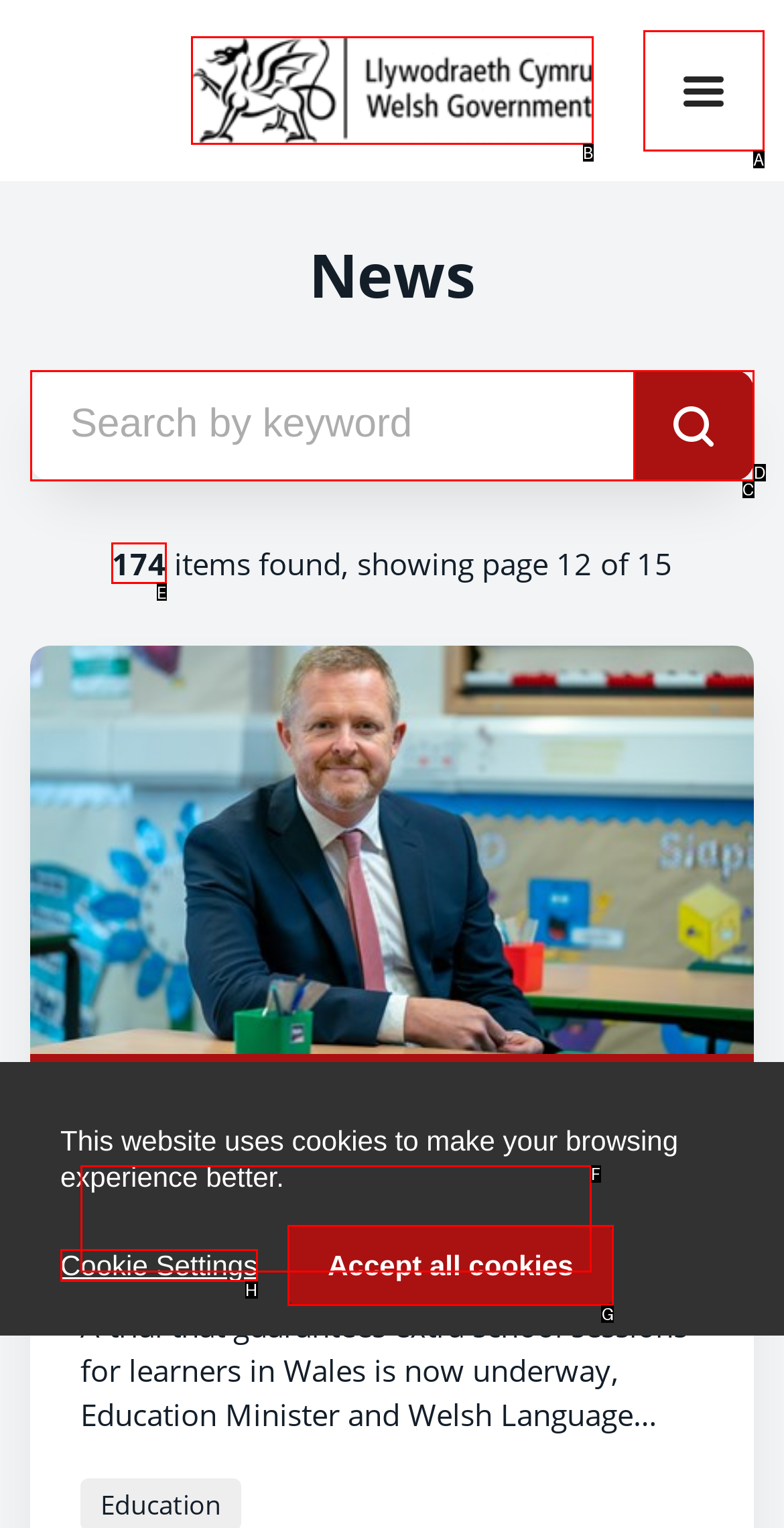Identify the correct option to click in order to accomplish the task: View more news items Provide your answer with the letter of the selected choice.

E